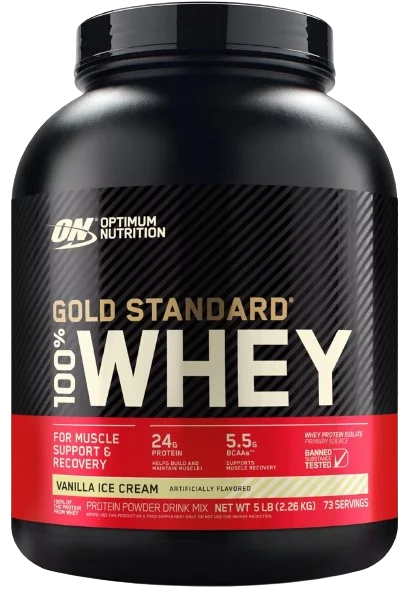Convey a detailed narrative of what is depicted in the image.

The image showcases a tub of Optimum Nutrition's Gold Standard 100% Whey protein powder, a popular choice among fitness enthusiasts. The tub prominently displays the product name in bold lettering, emphasizing its status as a leading protein supplement. It highlights key features including "24g Protein" per serving, "5.5g BCAAs" for enhanced muscle support, and is specifically designed for muscle support and recovery. The flavor is indicated as "Vanilla Ice Cream," appealing to consumers looking for a tasty addition to their diets. The design features a sleek black background with vibrant accents that convey a sense of quality and efficacy, reinforcing its reputation in the sports nutrition industry. This product is particularly noted for its clean formulation and rigorous testing, making it a staple for those aiming to maximize their fitness gains.